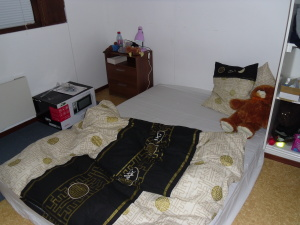Provide a brief response to the question below using a single word or phrase: 
What is resting on one of the pillows?

A teddy bear